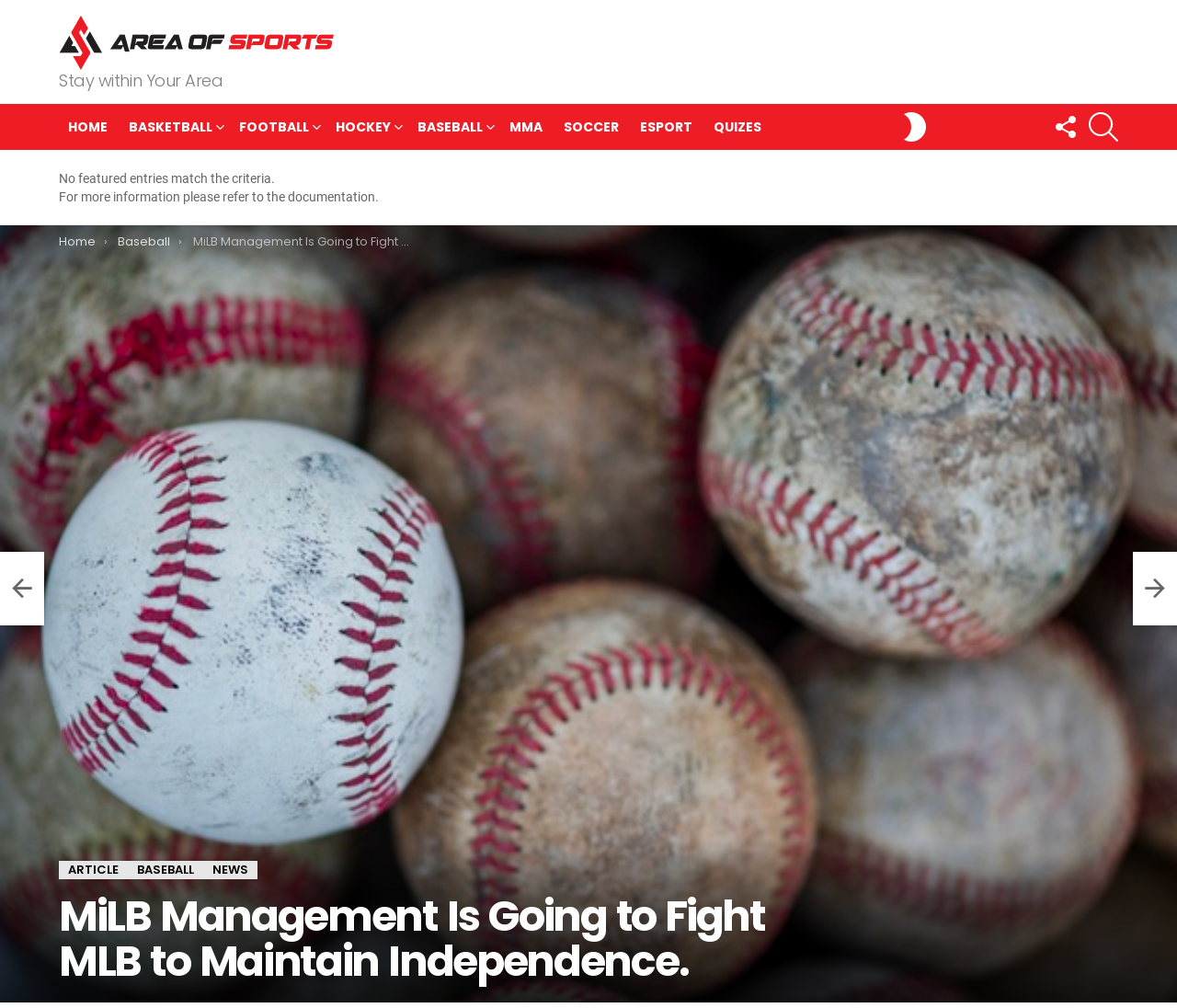Please specify the bounding box coordinates of the clickable region necessary for completing the following instruction: "go to home page". The coordinates must consist of four float numbers between 0 and 1, i.e., [left, top, right, bottom].

[0.05, 0.112, 0.099, 0.14]